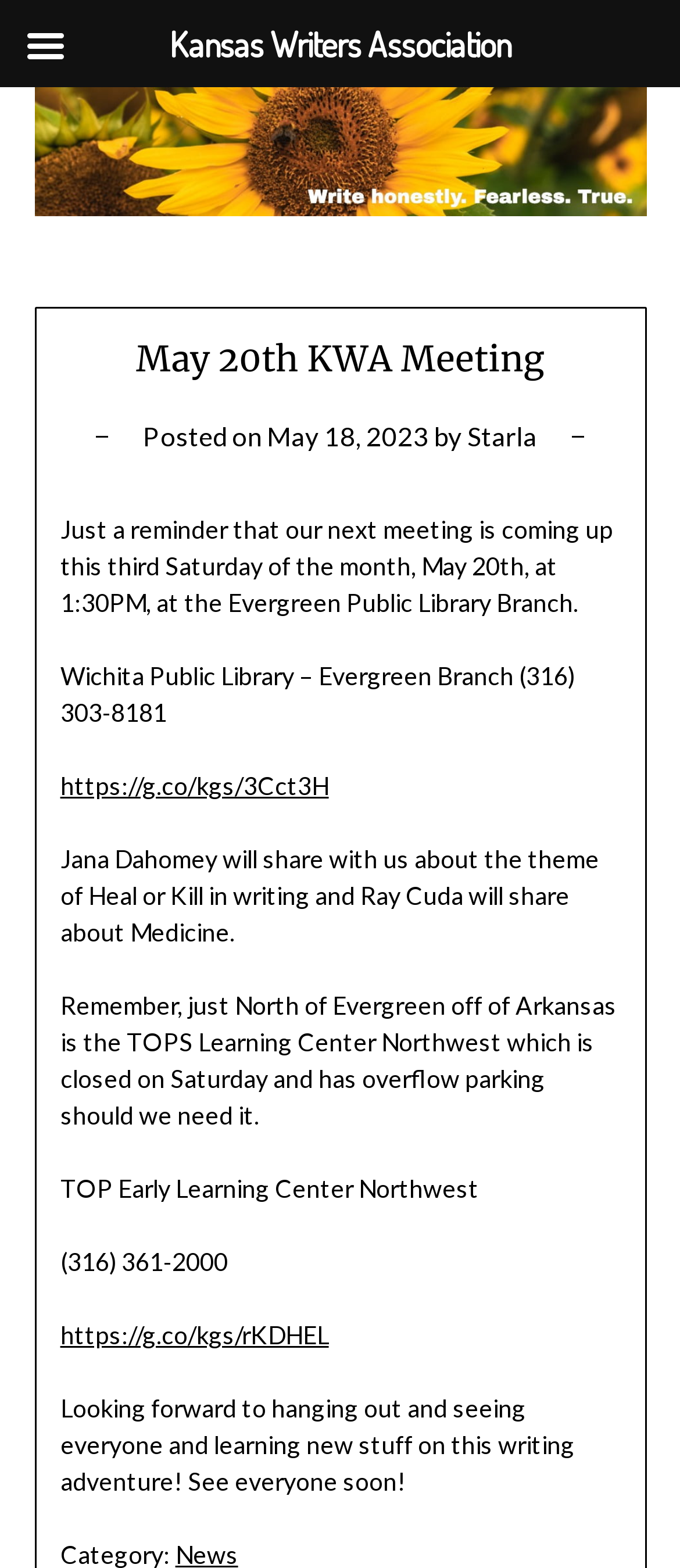Who will share about the theme of Heal or Kill in writing?
Craft a detailed and extensive response to the question.

The information about the speakers can be found in the third paragraph of the webpage, which states 'Jana Dahomey will share with us about the theme of Heal or Kill in writing and Ray Cuda will share about Medicine.'